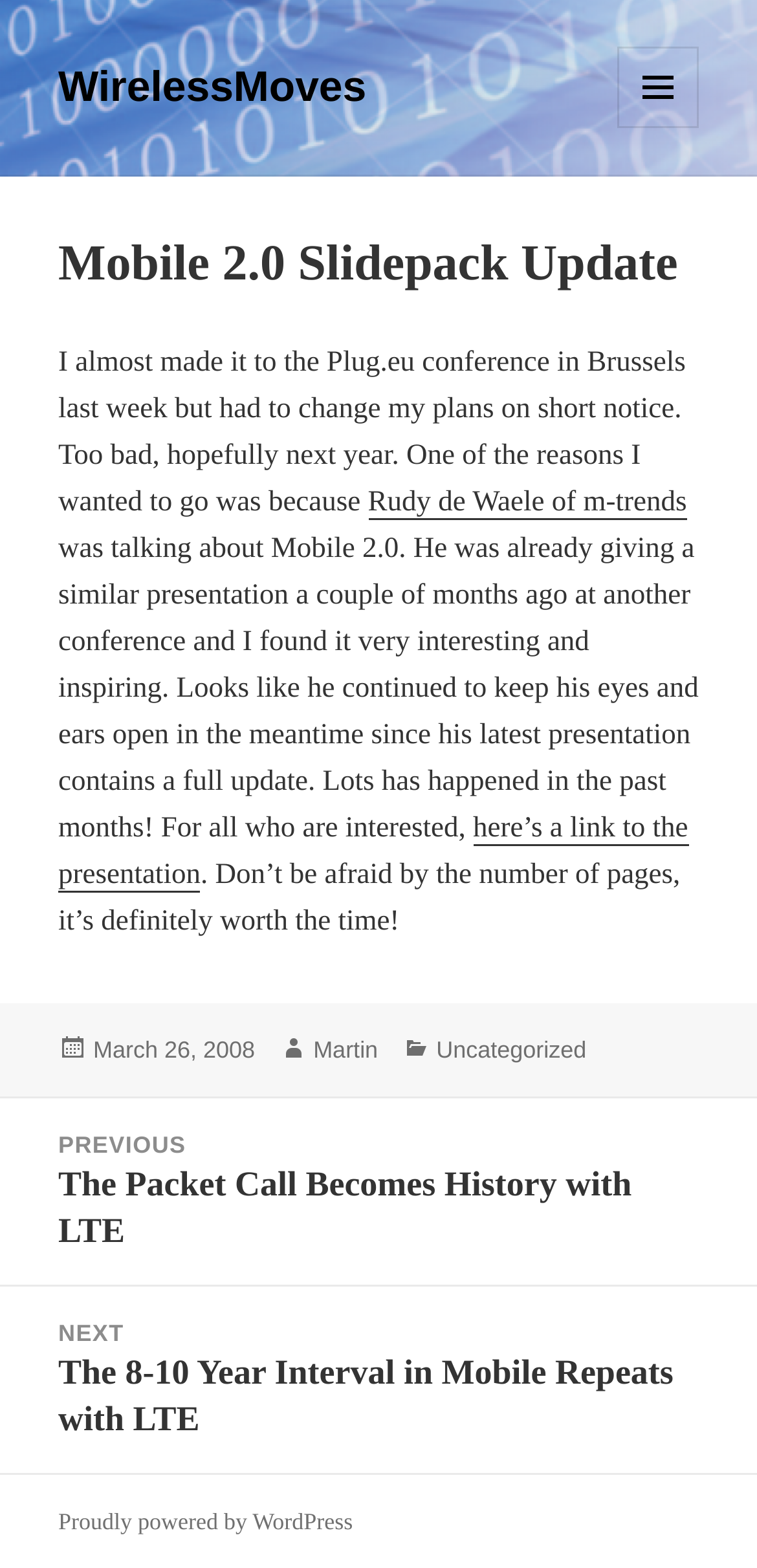Identify the bounding box coordinates for the region of the element that should be clicked to carry out the instruction: "Click on the WirelessMoves link". The bounding box coordinates should be four float numbers between 0 and 1, i.e., [left, top, right, bottom].

[0.077, 0.04, 0.484, 0.071]